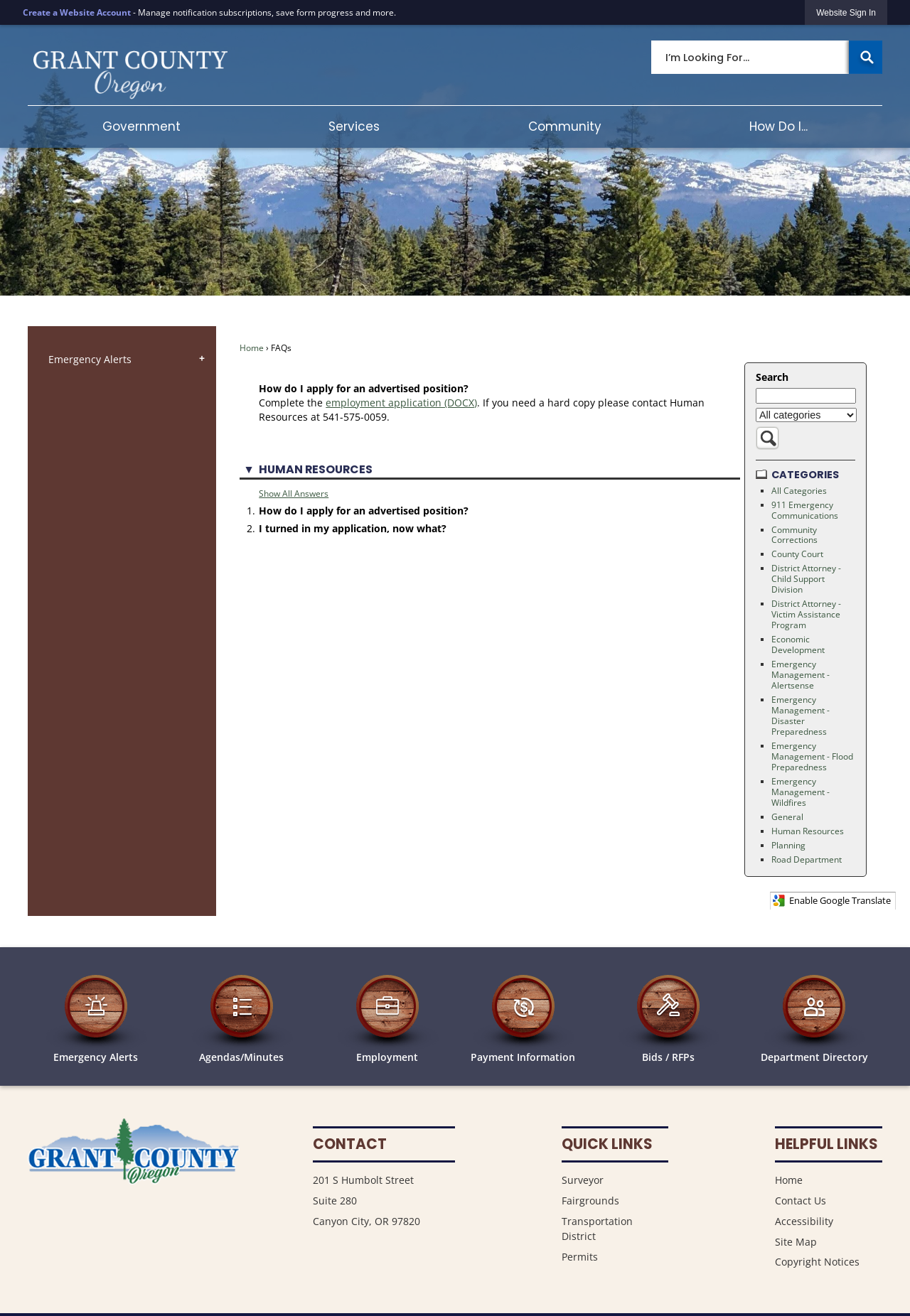Please identify the bounding box coordinates for the region that you need to click to follow this instruction: "Create a Website Account".

[0.025, 0.005, 0.144, 0.014]